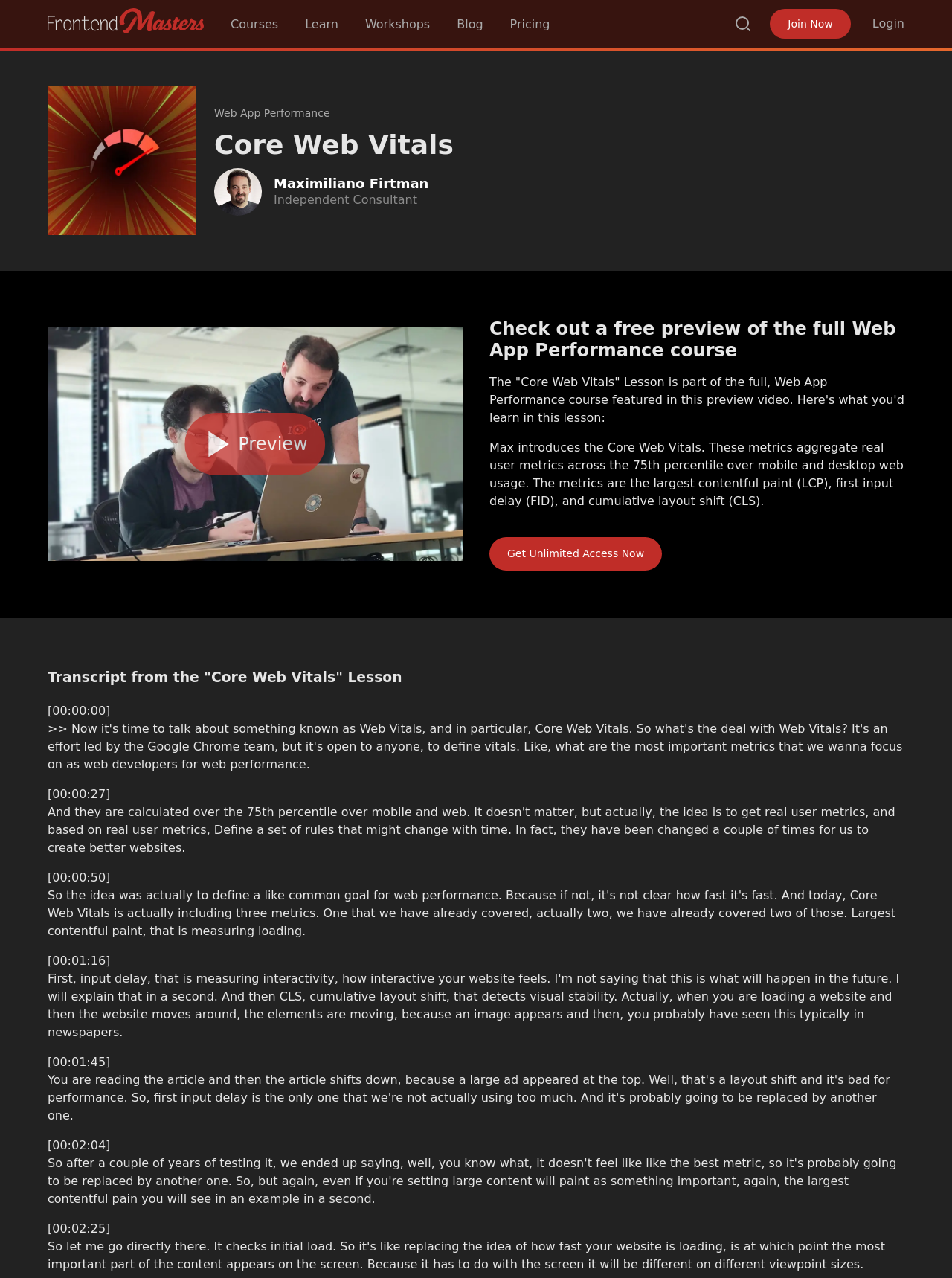Given the element description Courses, identify the bounding box coordinates for the UI element on the webpage screenshot. The format should be (top-left x, top-left y, bottom-right x, bottom-right y), with values between 0 and 1.

[0.242, 0.013, 0.292, 0.024]